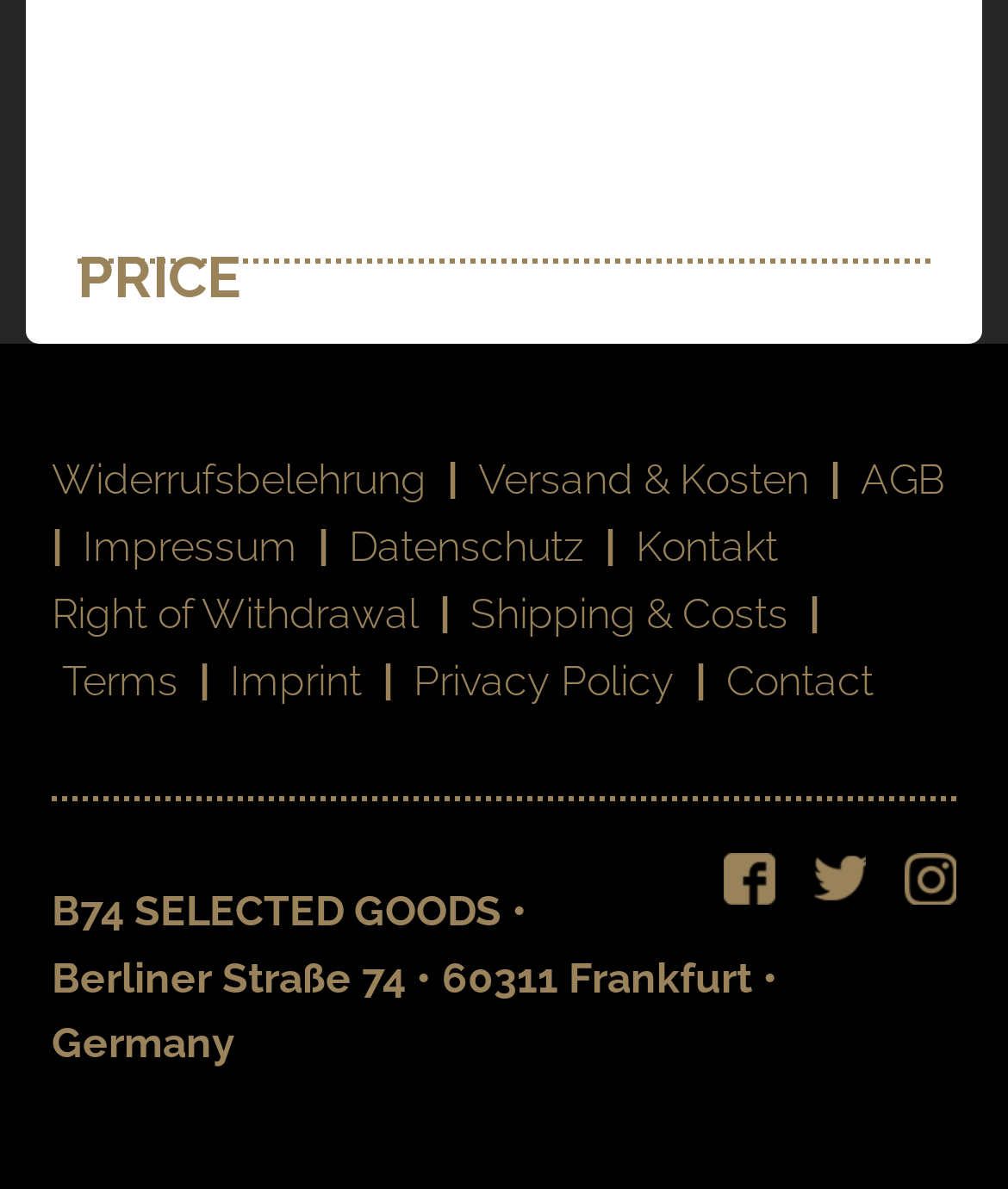How many links are there in the footer section?
Based on the image, answer the question with a single word or brief phrase.

12